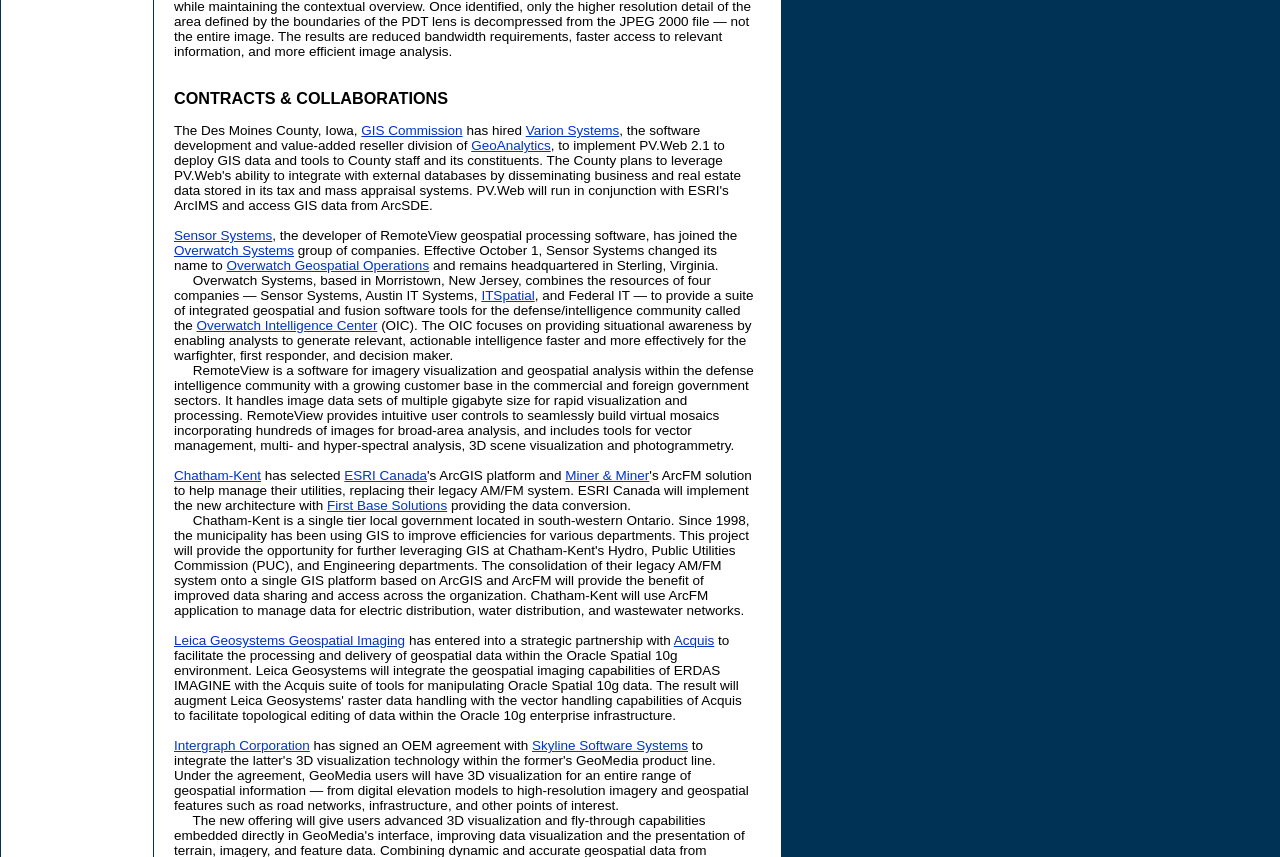Find the bounding box coordinates of the element you need to click on to perform this action: 'Explore ESRI Canada'. The coordinates should be represented by four float values between 0 and 1, in the format [left, top, right, bottom].

[0.269, 0.546, 0.334, 0.564]